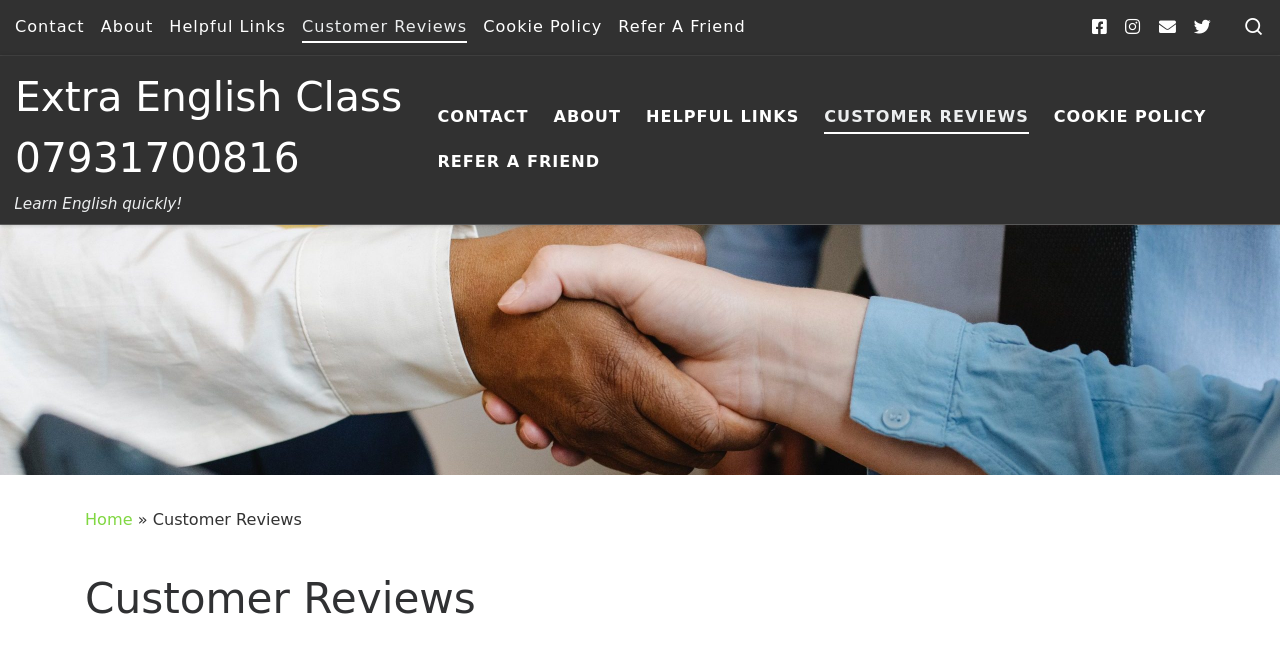Could you indicate the bounding box coordinates of the region to click in order to complete this instruction: "Search".

[0.958, 0.0, 1.0, 0.083]